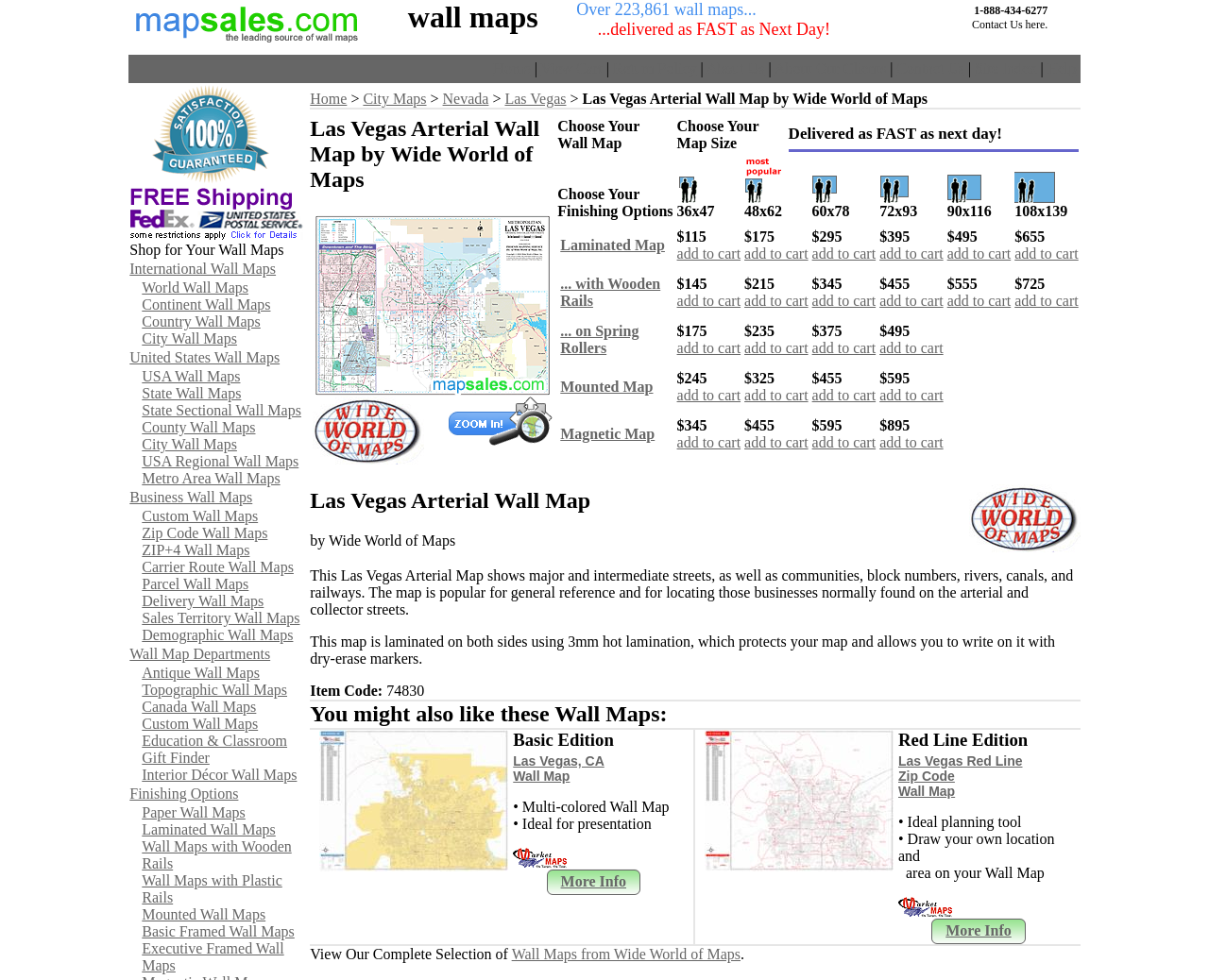Determine the bounding box coordinates of the element that should be clicked to execute the following command: "Explore the 'United States Wall Maps' category".

[0.107, 0.357, 0.231, 0.373]